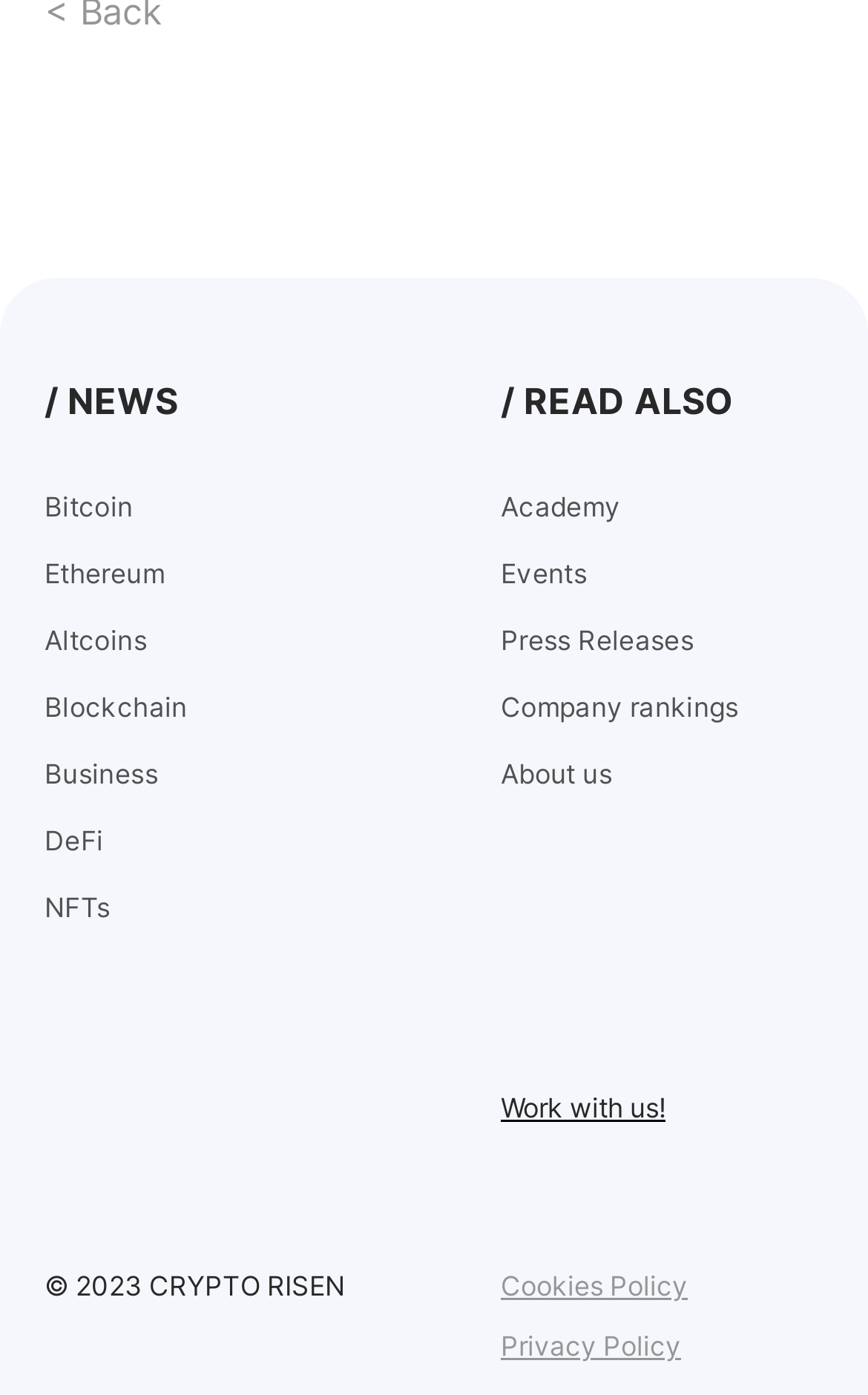Bounding box coordinates are specified in the format (top-left x, top-left y, bottom-right x, bottom-right y). All values are floating point numbers bounded between 0 and 1. Please provide the bounding box coordinate of the region this sentence describes: Contact

None